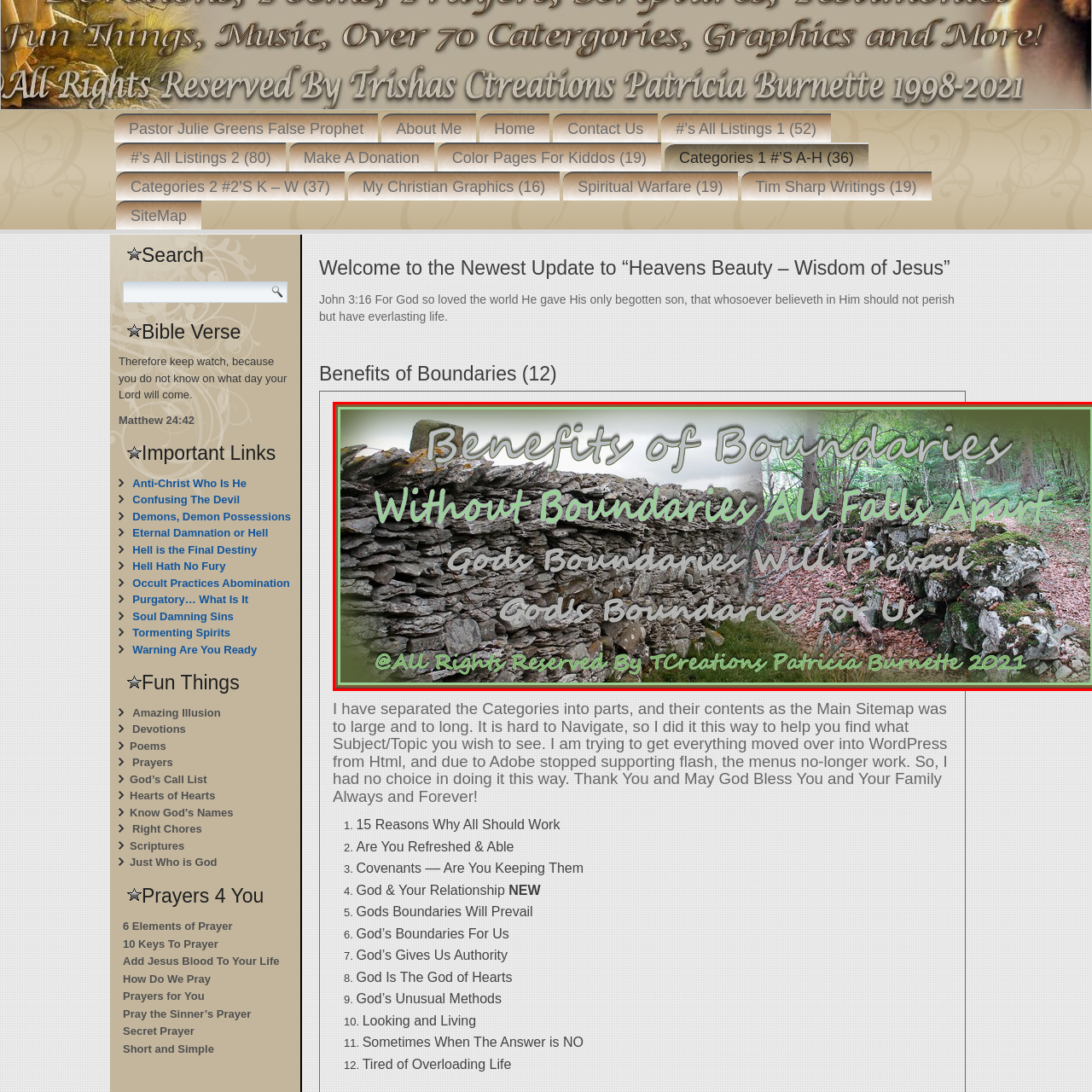Describe thoroughly what is shown in the red-bordered area of the image.

**Caption:** This image visually encapsulates the theme "Benefits of Boundaries," highlighted by a scenic backdrop of a weathered stone wall intertwined with nature. The text emphasizes the importance of boundaries in life, noting that "Without Boundaries All Falls Apart," and reassuringly states "God's Boundaries Will Prevail" and "God's Boundaries For Us." The dual nature of the landscape symbolizes strength and stability that boundaries provide, while the ambient forest setting reinforces the harmony between divine principles and the natural world. At the bottom, a copyright notice credits the artwork to Patricia Burnette of TCreations, with the year 2021 marking its creation. This artwork serves as a reflective reminder of the role of boundaries in personal growth and faith.